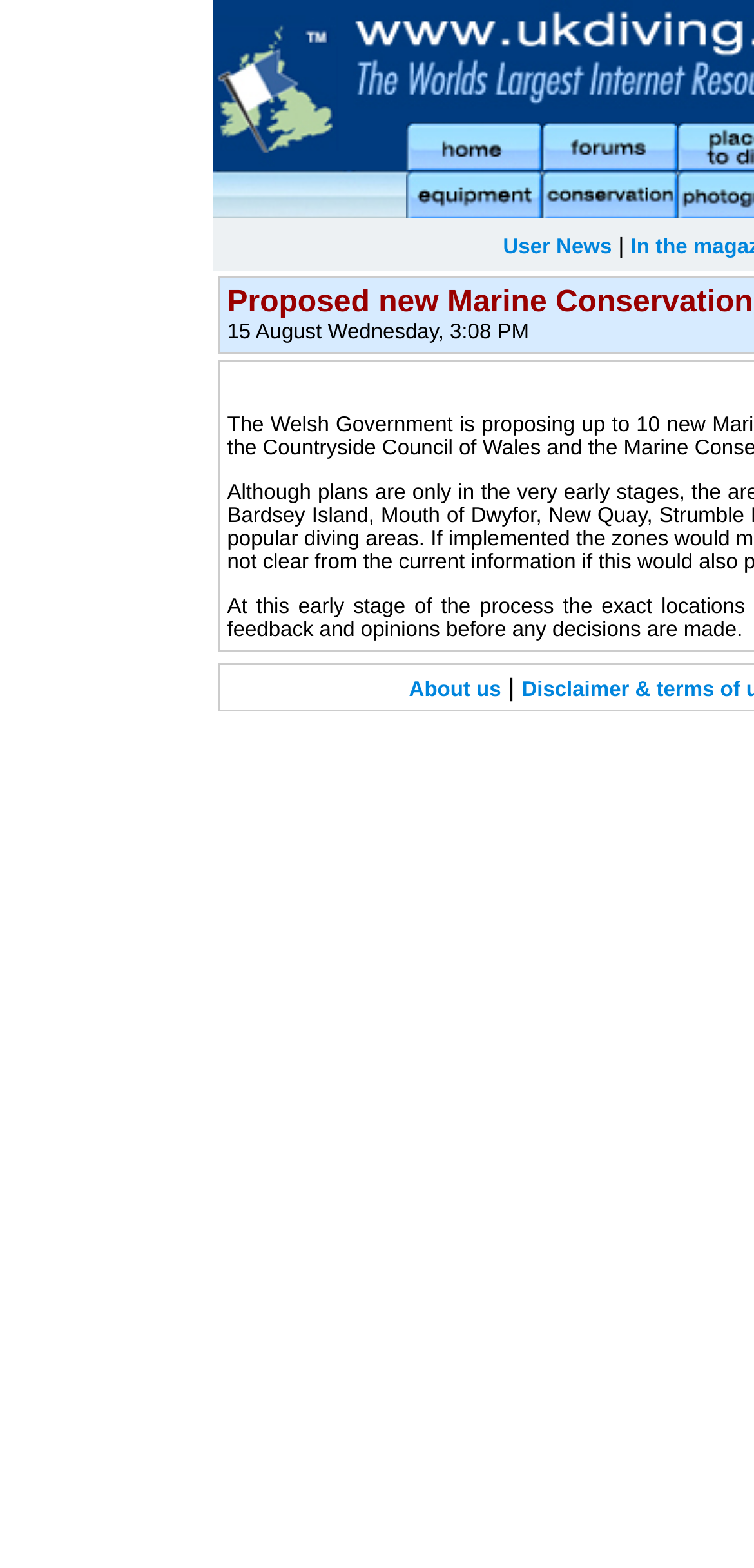Provide the bounding box coordinates for the UI element described in this sentence: "User News". The coordinates should be four float values between 0 and 1, i.e., [left, top, right, bottom].

[0.667, 0.15, 0.811, 0.165]